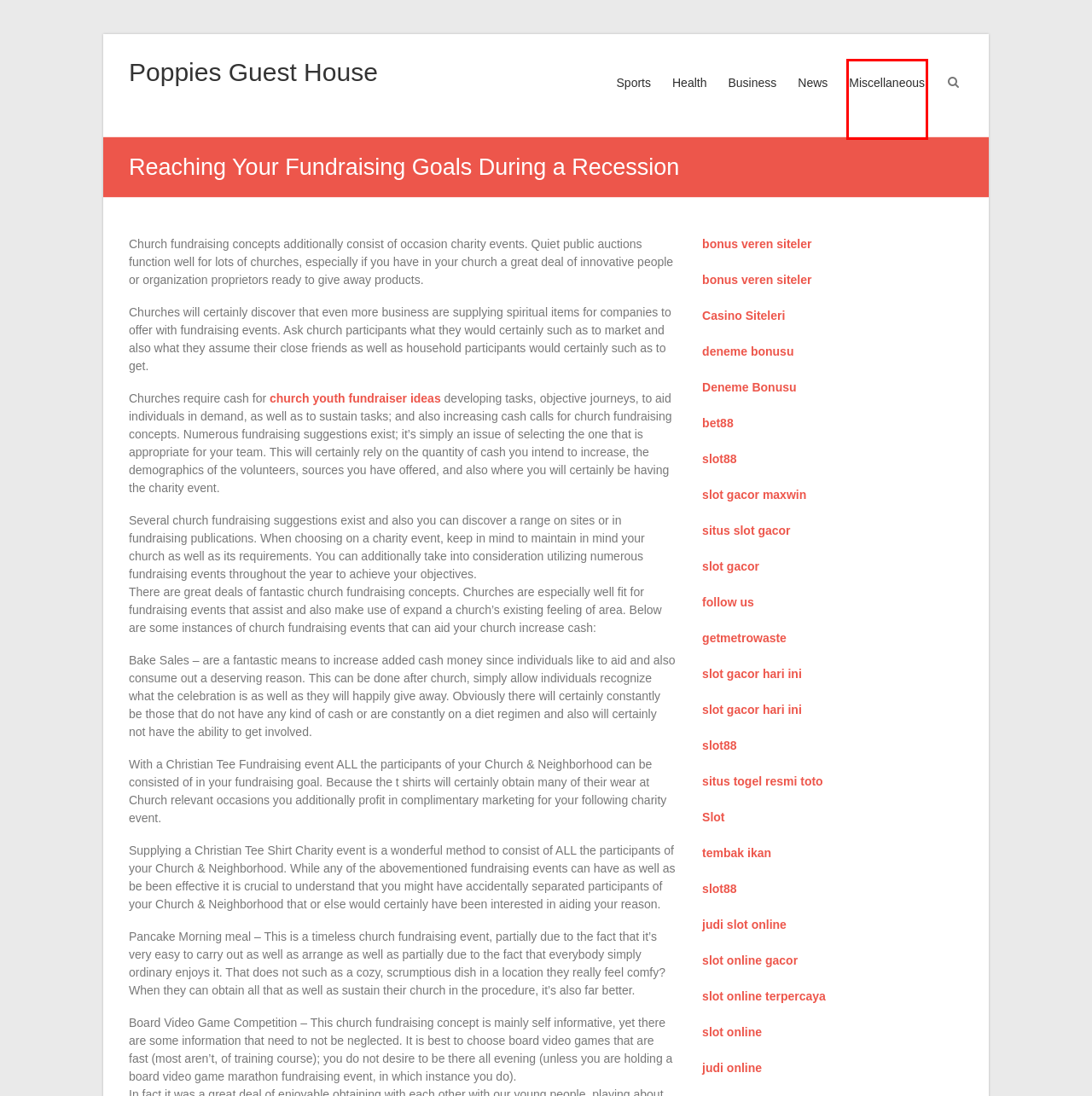Given a screenshot of a webpage with a red bounding box, please pick the webpage description that best fits the new webpage after clicking the element inside the bounding box. Here are the candidates:
A. Poppies Guest House
B. Bonus138 - Situs Slot Online Terlengkap se Asia
C. SLOT88 : RAJA5K Link Situs Slot Online Gacor Hari Ini Terbaru
D. Slot Gacor TOKYO88 > Situs Judi Slot Online Gacor Maxwin Hari ini
E. MAUSLOT: Link Situs Slot Gacor Online Gampang Menang Hari Ini Terbaru
F. Sumobet88 : Situs Permainan Online Di Indonesia Terbesar Di Asia
G. SLOT88 : SLOT88JP Masa Iya Ada Situs Judi Slot Online JP Paling Gacor
H. Miscellaneous – Poppies Guest House

H